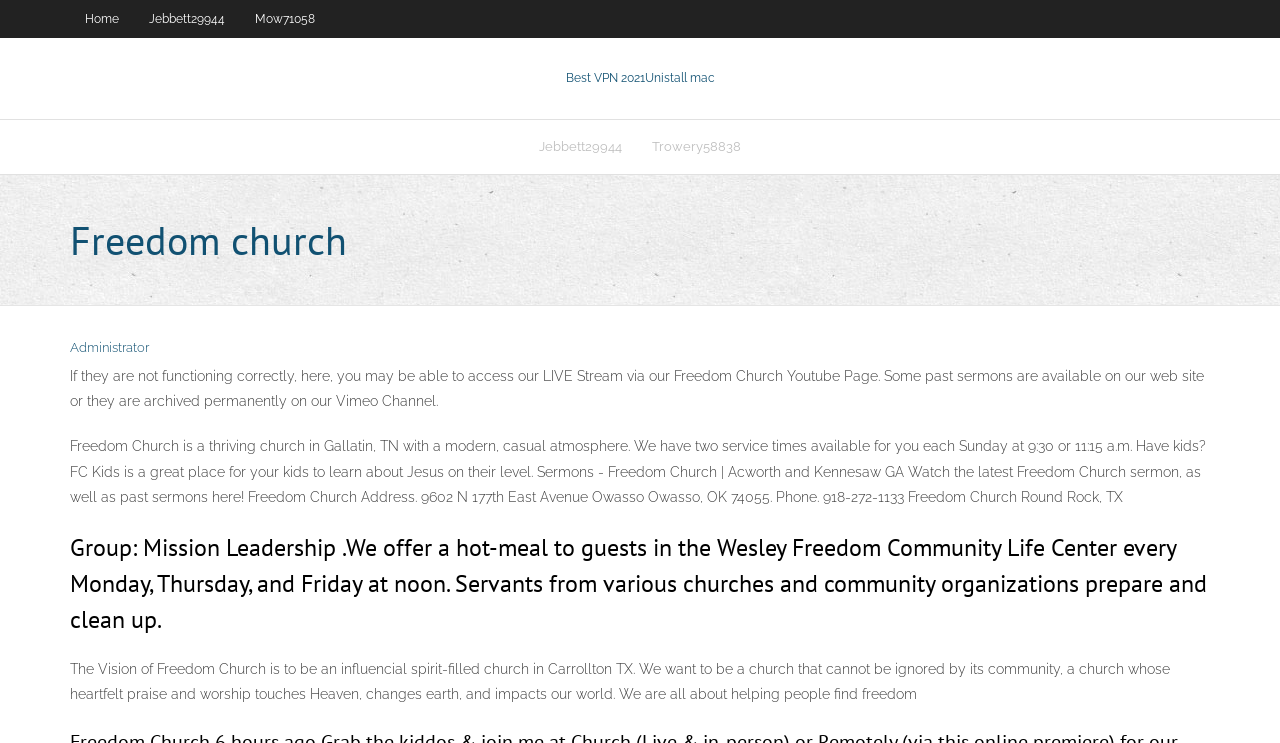Identify the bounding box coordinates for the element you need to click to achieve the following task: "Learn about Freedom Church". Provide the bounding box coordinates as four float numbers between 0 and 1, in the form [left, top, right, bottom].

[0.055, 0.282, 0.945, 0.363]